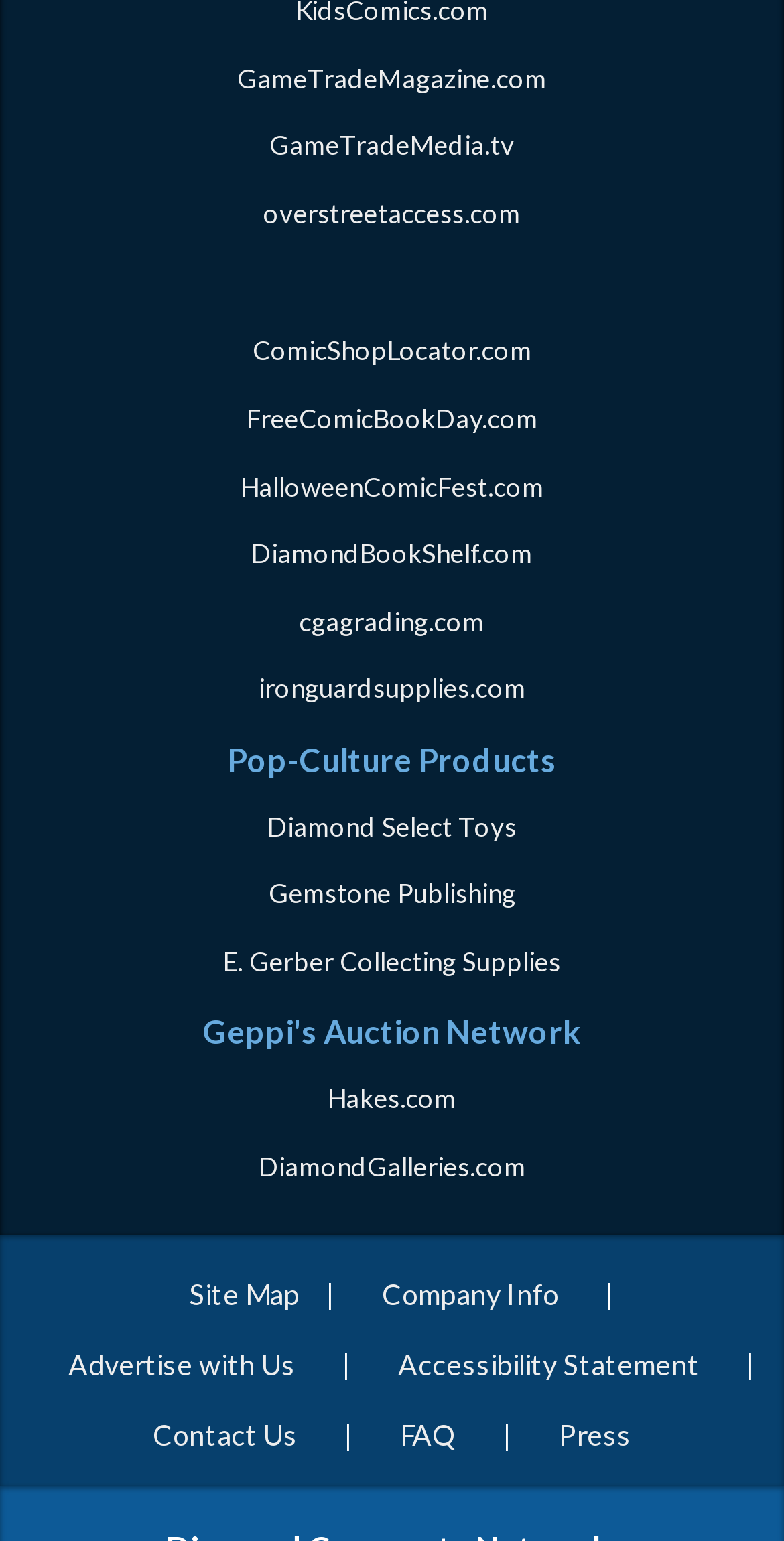Identify the bounding box of the UI element described as follows: "E. Gerber Collecting Supplies". Provide the coordinates as four float numbers in the range of 0 to 1 [left, top, right, bottom].

[0.285, 0.599, 0.715, 0.642]